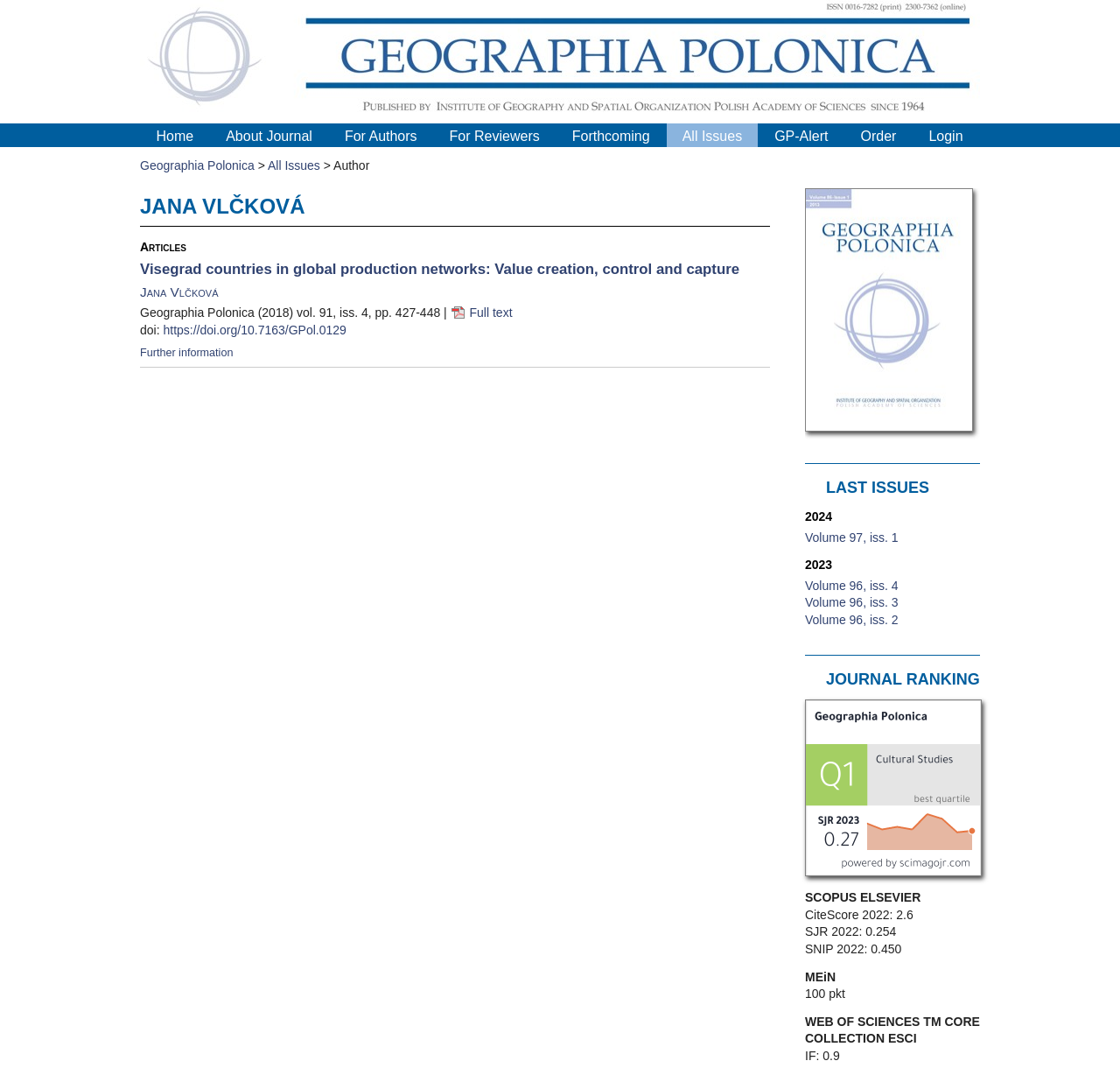Please provide the bounding box coordinates in the format (top-left x, top-left y, bottom-right x, bottom-right y). Remember, all values are floating point numbers between 0 and 1. What is the bounding box coordinate of the region described as: Geographia Polonica

[0.125, 0.148, 0.227, 0.161]